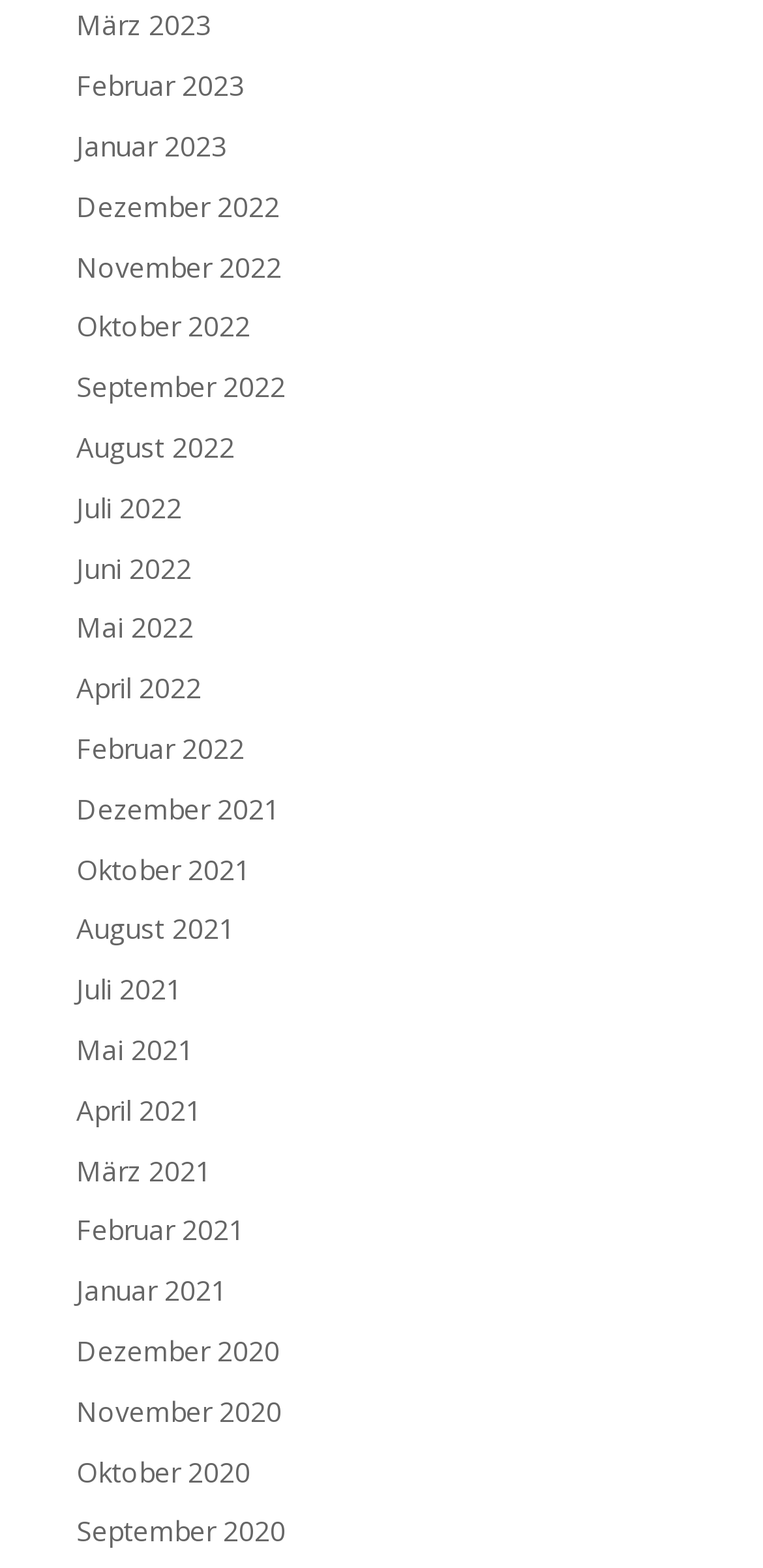Determine the bounding box coordinates of the clickable region to carry out the instruction: "browse August 2021".

[0.1, 0.58, 0.308, 0.604]